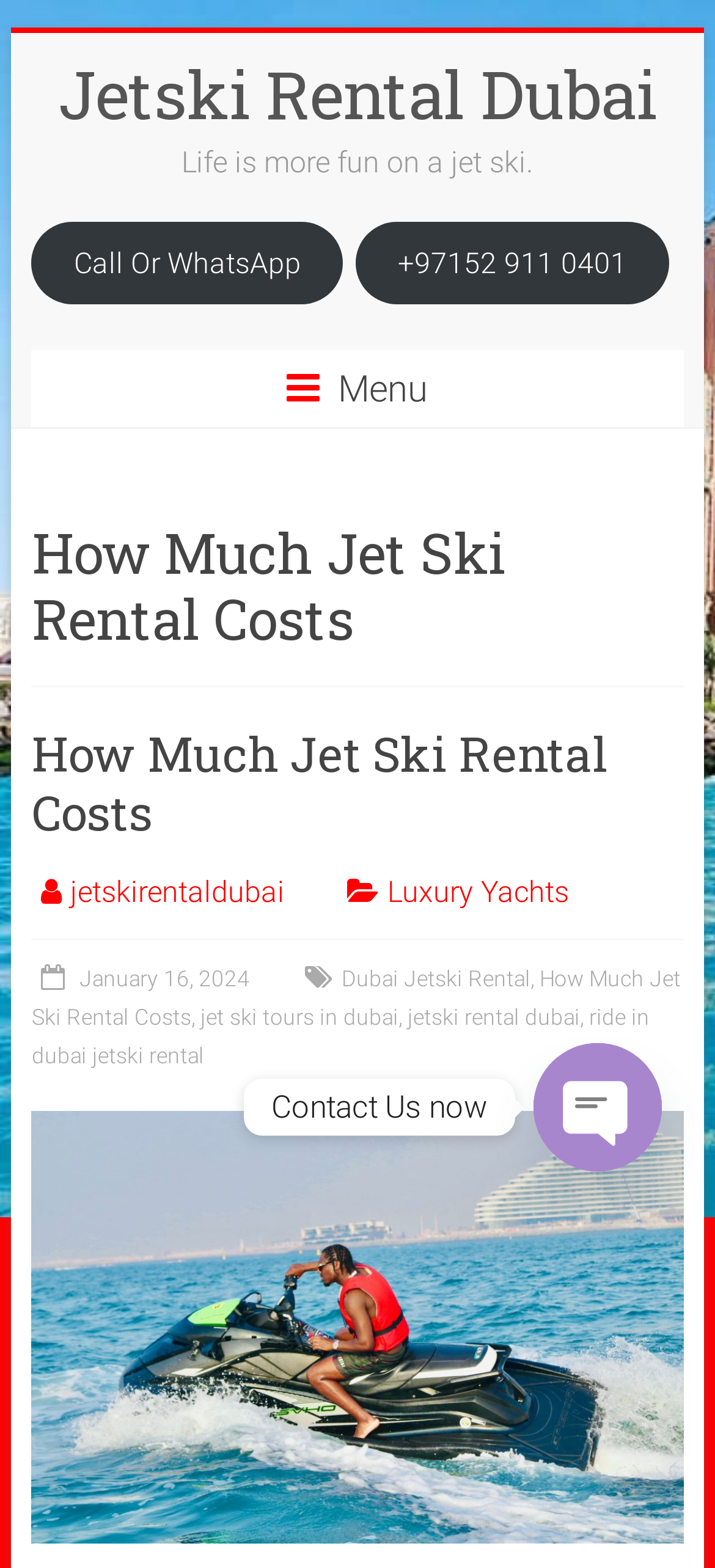Predict the bounding box for the UI component with the following description: "Luxury Yachts".

[0.542, 0.558, 0.795, 0.58]